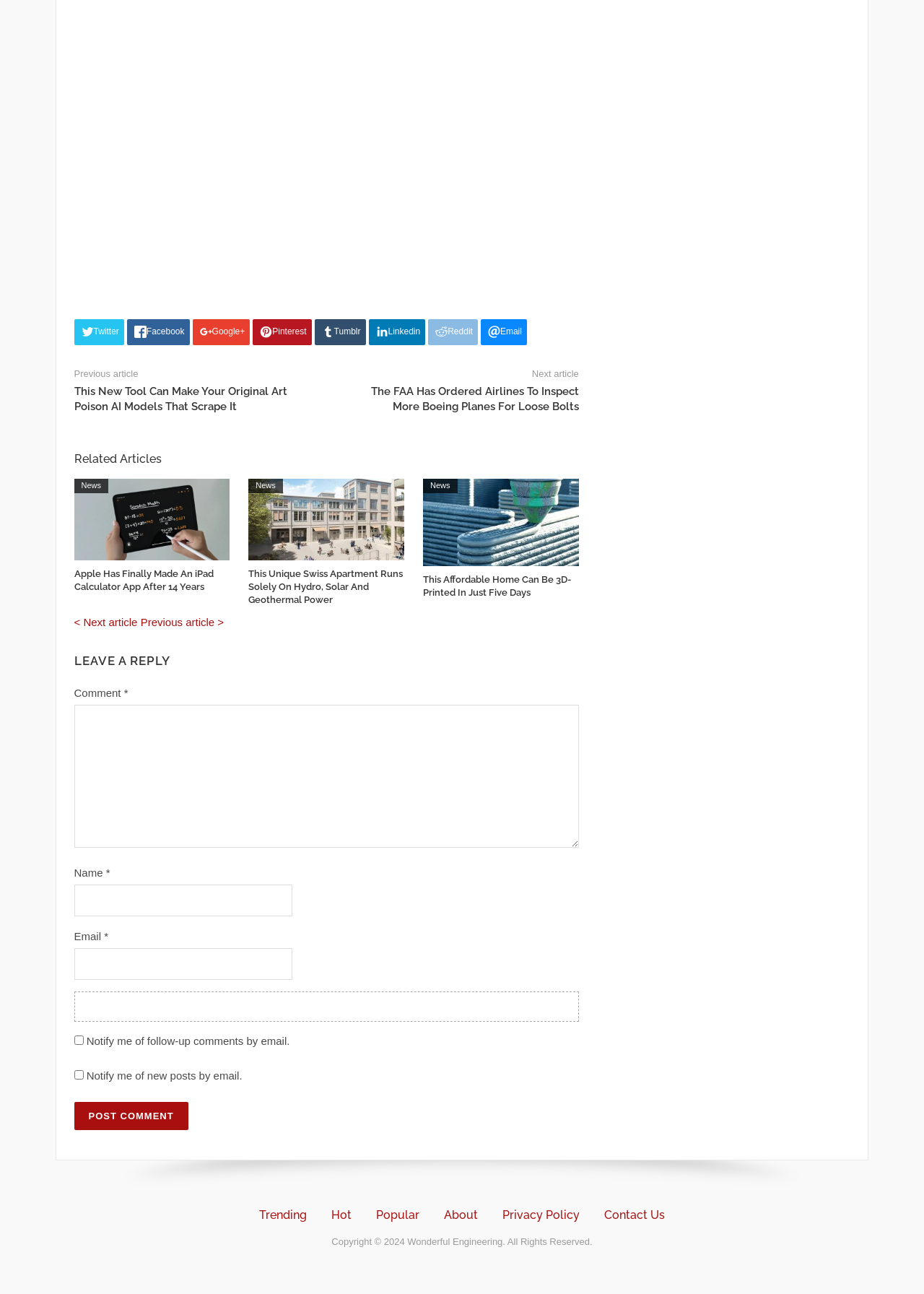How many related articles are listed?
Refer to the image and provide a detailed answer to the question.

I counted the number of related articles by looking at the article elements with headings 'Apple Has Finally Made An iPad Calculator App After 14 Years', 'This Unique Swiss Apartment Runs Solely On Hydro, Solar And Geothermal Power', and 'This Affordable Home Can Be 3D-Printed In Just Five Days' which are located below the 'Related Articles' heading.